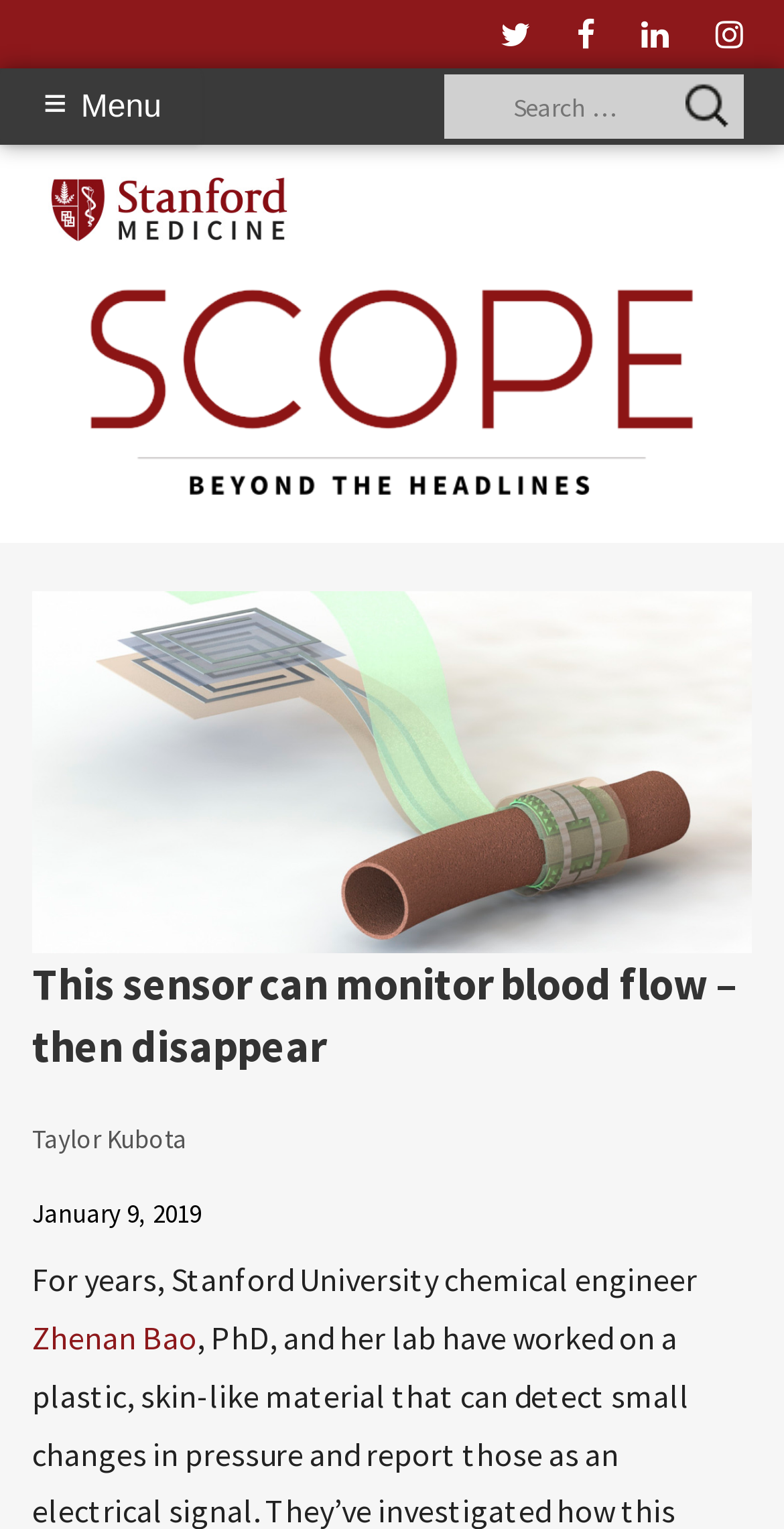Could you locate the bounding box coordinates for the section that should be clicked to accomplish this task: "Click the ABOUT link".

[0.438, 0.007, 0.579, 0.037]